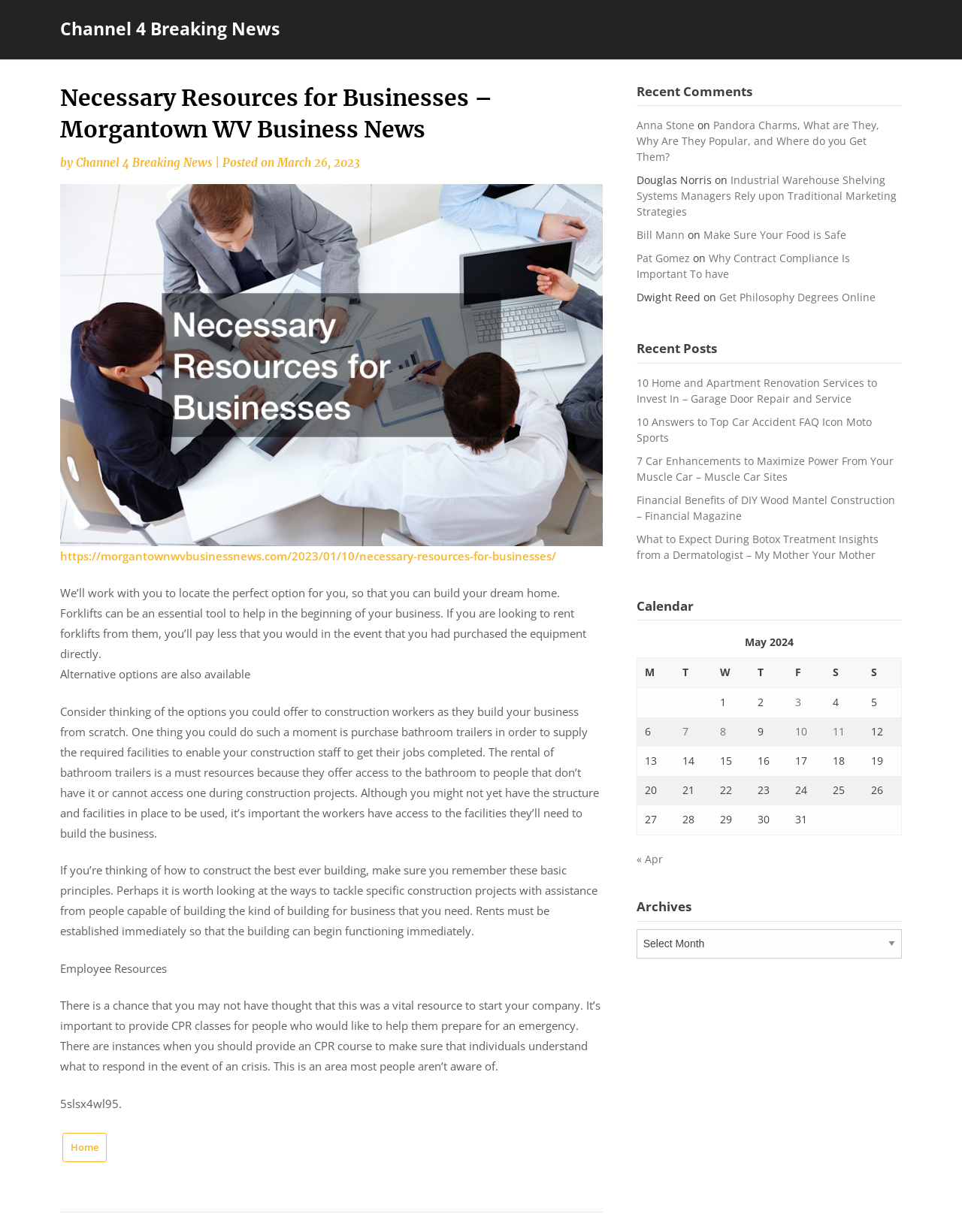Provide a thorough description of this webpage.

This webpage is about "Necessary Resources for Businesses" and is part of the "Morgantown WV Business News" website. At the top, there is a heading that reads "Channel 4 Breaking News" with a link to the same. Below this, there is a main section that contains an article with a heading "Necessary Resources for Businesses – Morgantown WV Business News". The article has a brief introduction, followed by several paragraphs discussing the importance of resources such as forklifts, bathroom trailers, and employee resources like CPR classes for businesses.

To the right of the article, there are three sections: "Recent Comments", "Recent Posts", and "Calendar". The "Recent Comments" section lists several comments from users like Anna Stone, Douglas Norris, and Bill Mann, with links to the corresponding articles. The "Recent Posts" section lists several article titles with links, such as "10 Home and Apartment Renovation Services to Invest In – Garage Door Repair and Service" and "What to Expect During Botox Treatment Insights from a Dermatologist – My Mother Your Mother". The "Calendar" section displays a table for May 2024, with links to posts published on specific dates.

At the bottom of the page, there is a footer section with a link to the "Home" page. The webpage also contains an image, but its content is not specified. Overall, the webpage appears to be a blog or news site focused on business-related topics, with a mix of articles, comments, and calendar events.